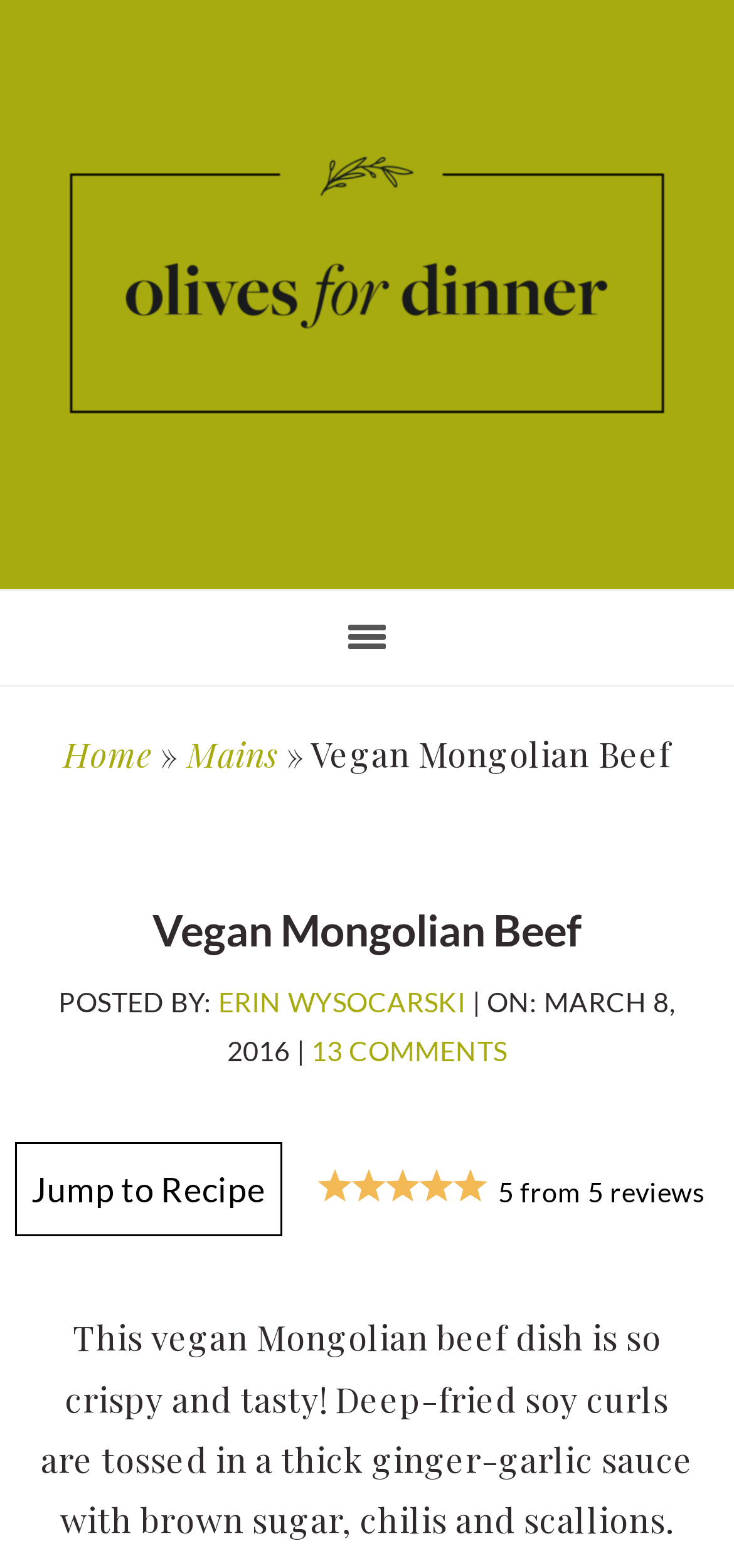How many comments are there on this recipe?
Please give a well-detailed answer to the question.

I found the number of comments by looking at the link that says '13 COMMENTS', which is located below the main heading and above the 'Jump to Recipe' button.